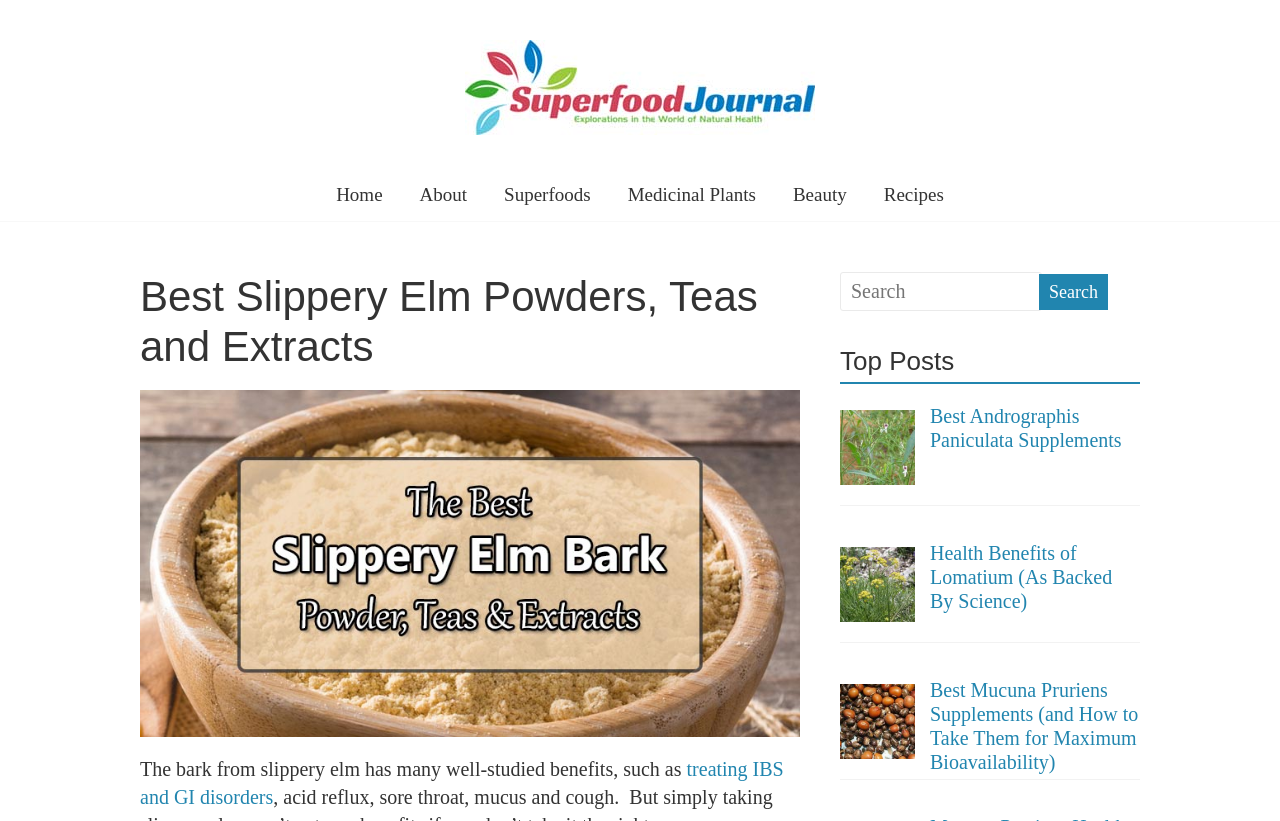What is the topic of the main article? Analyze the screenshot and reply with just one word or a short phrase.

Slippery Elm